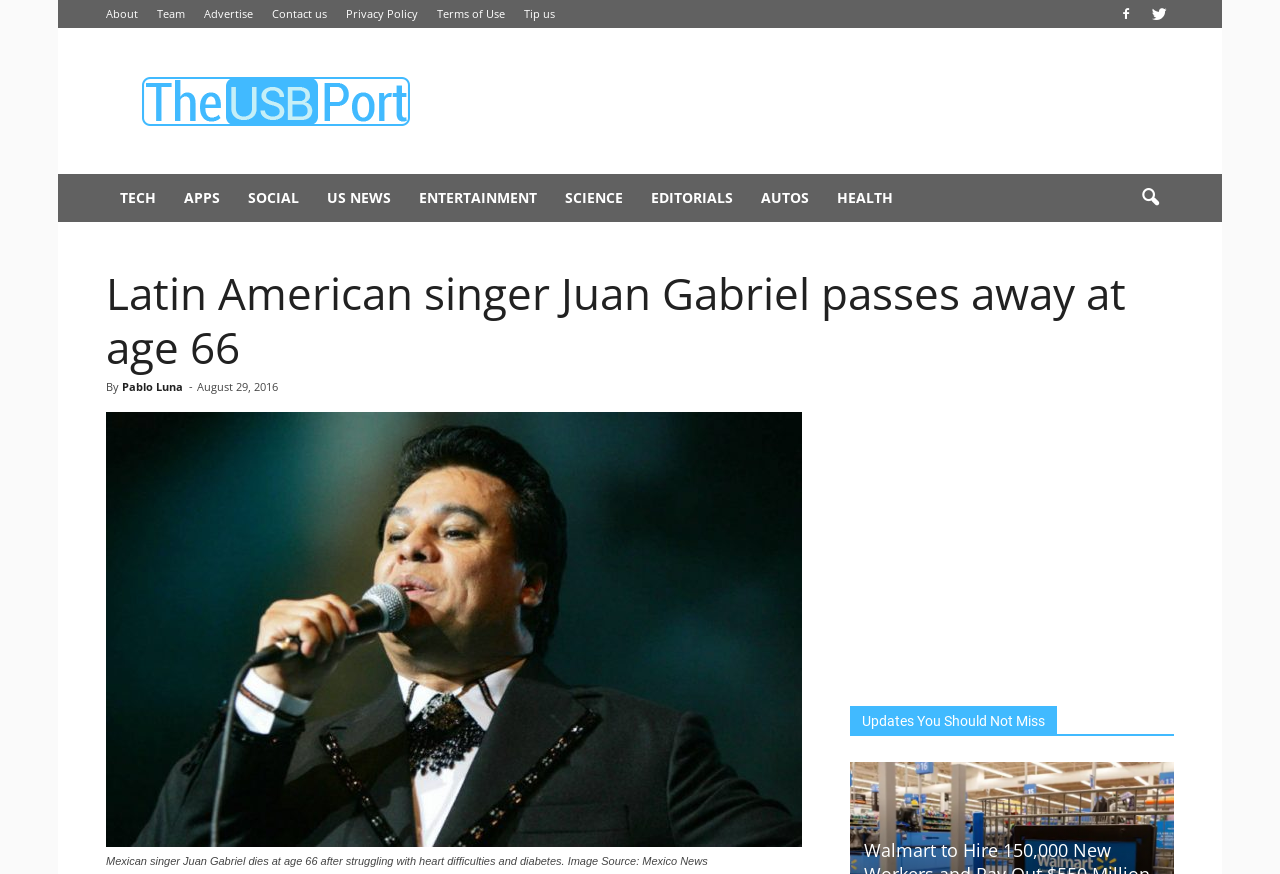Please identify the bounding box coordinates for the region that you need to click to follow this instruction: "Click on the 'TECH' link".

[0.083, 0.199, 0.133, 0.254]